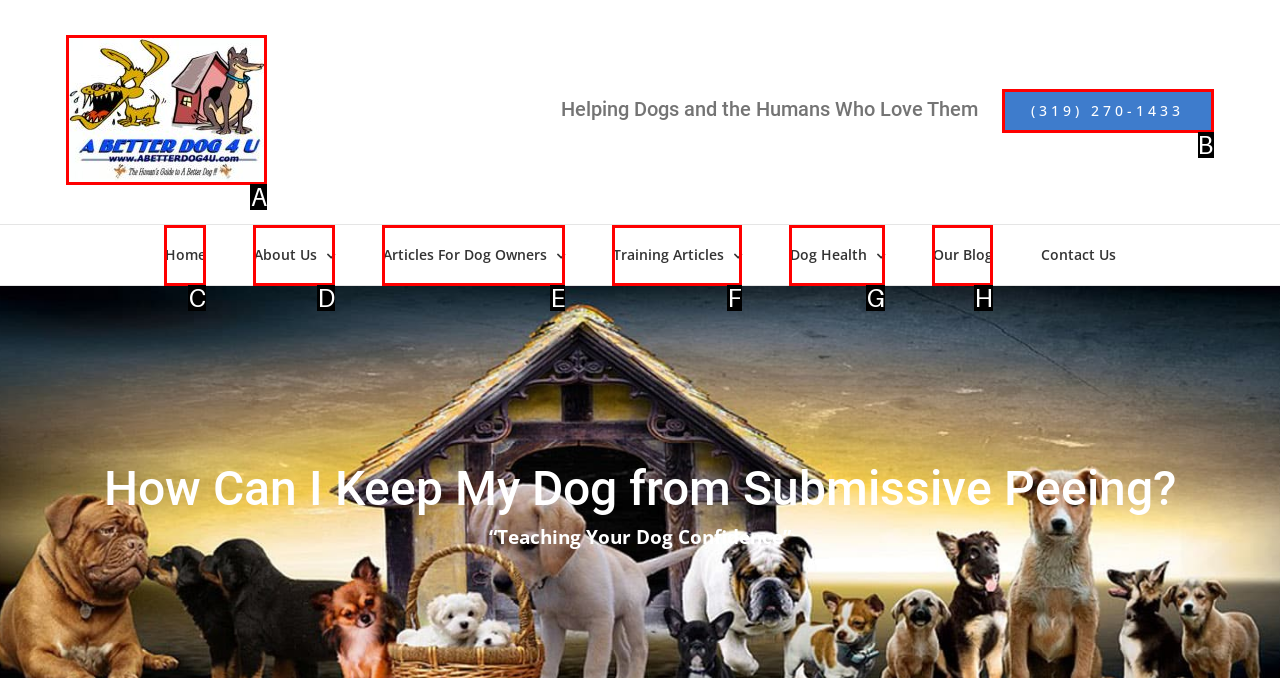Identify the correct letter of the UI element to click for this task: Learn about 'SOURCE'
Respond with the letter from the listed options.

None